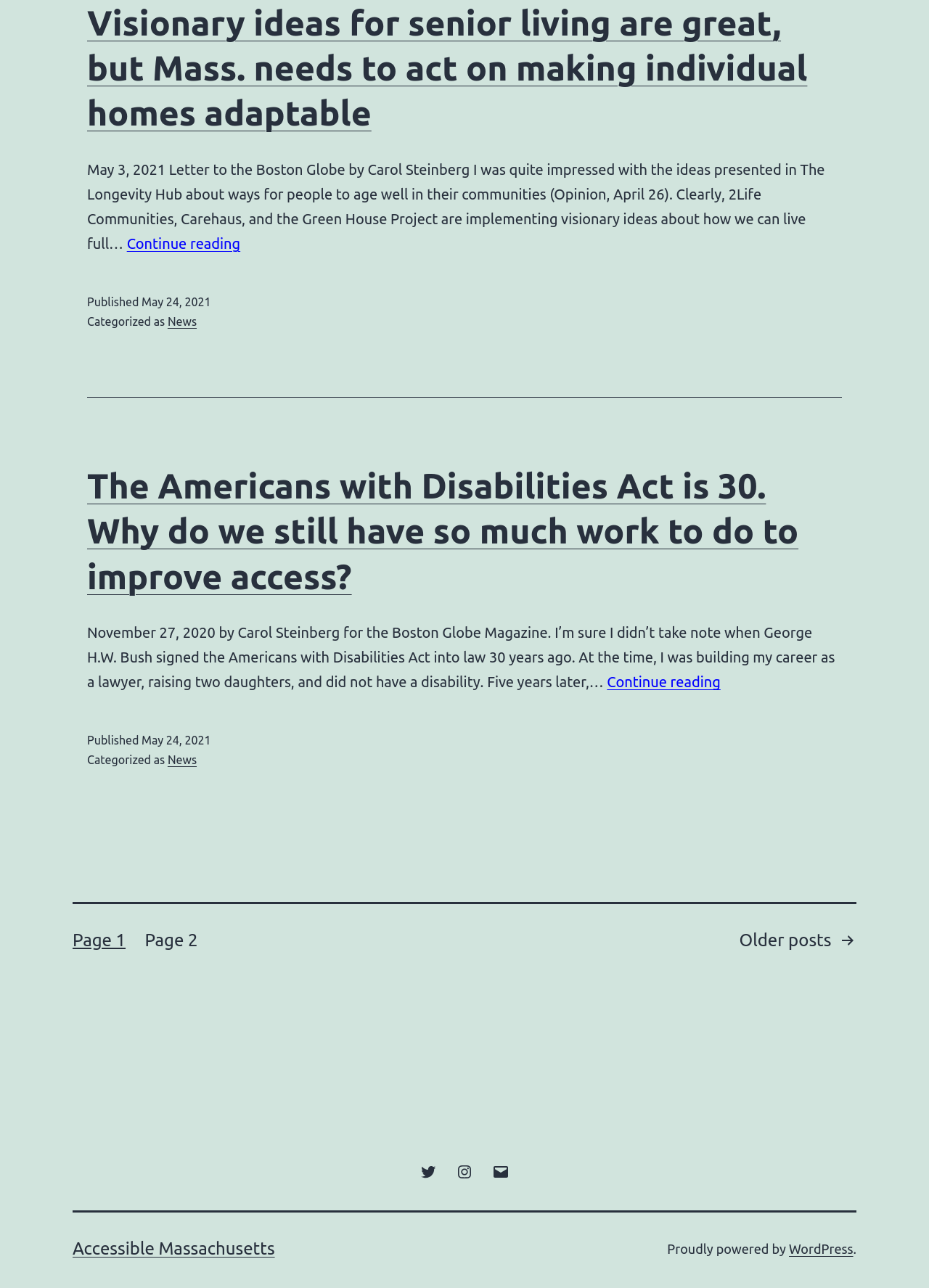Answer the question below using just one word or a short phrase: 
What social media platforms are linked?

Twitter, Instagram, Email